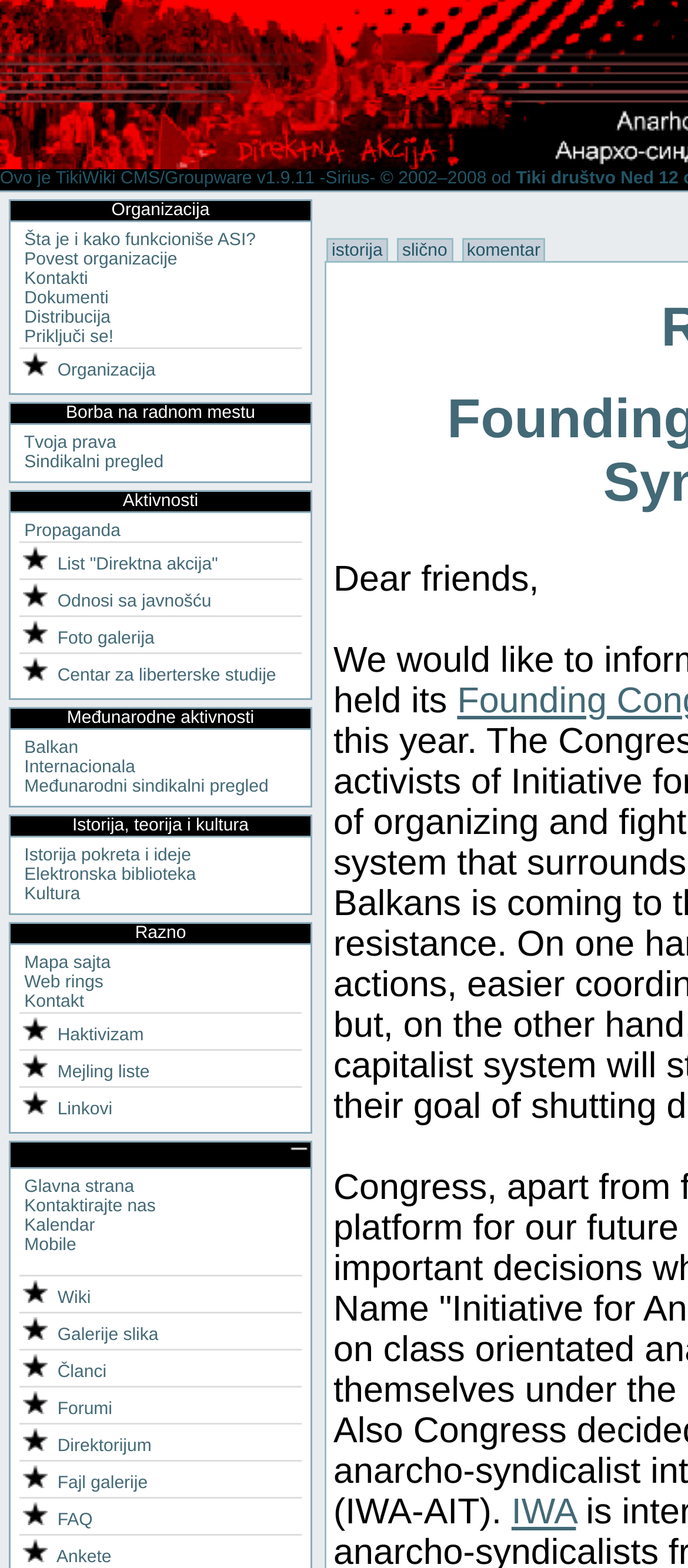How many links are there in the main menu?
Based on the image, provide a one-word or brief-phrase response.

21